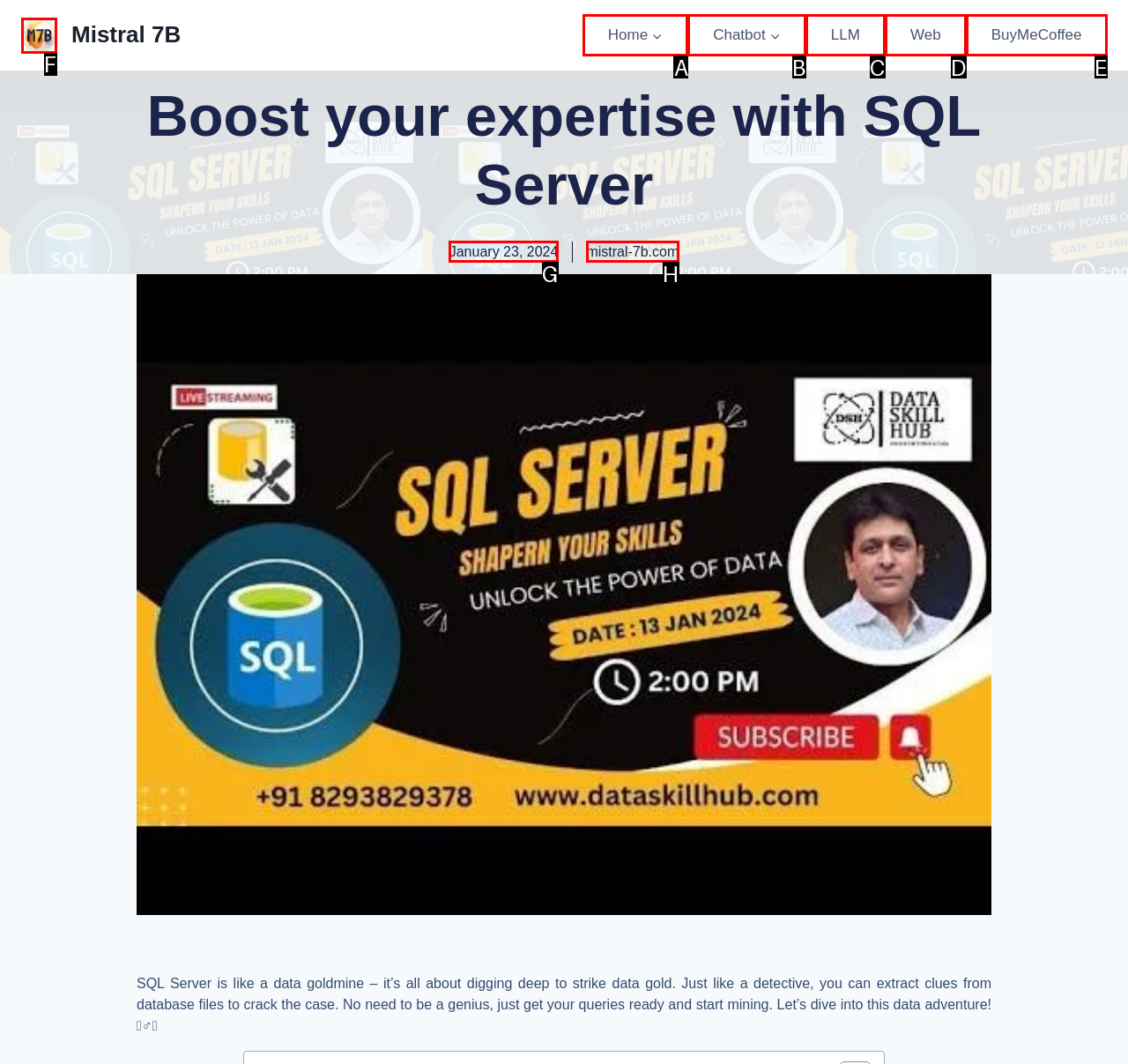Please indicate which option's letter corresponds to the task: Click on the Mistral 7B logo by examining the highlighted elements in the screenshot.

F